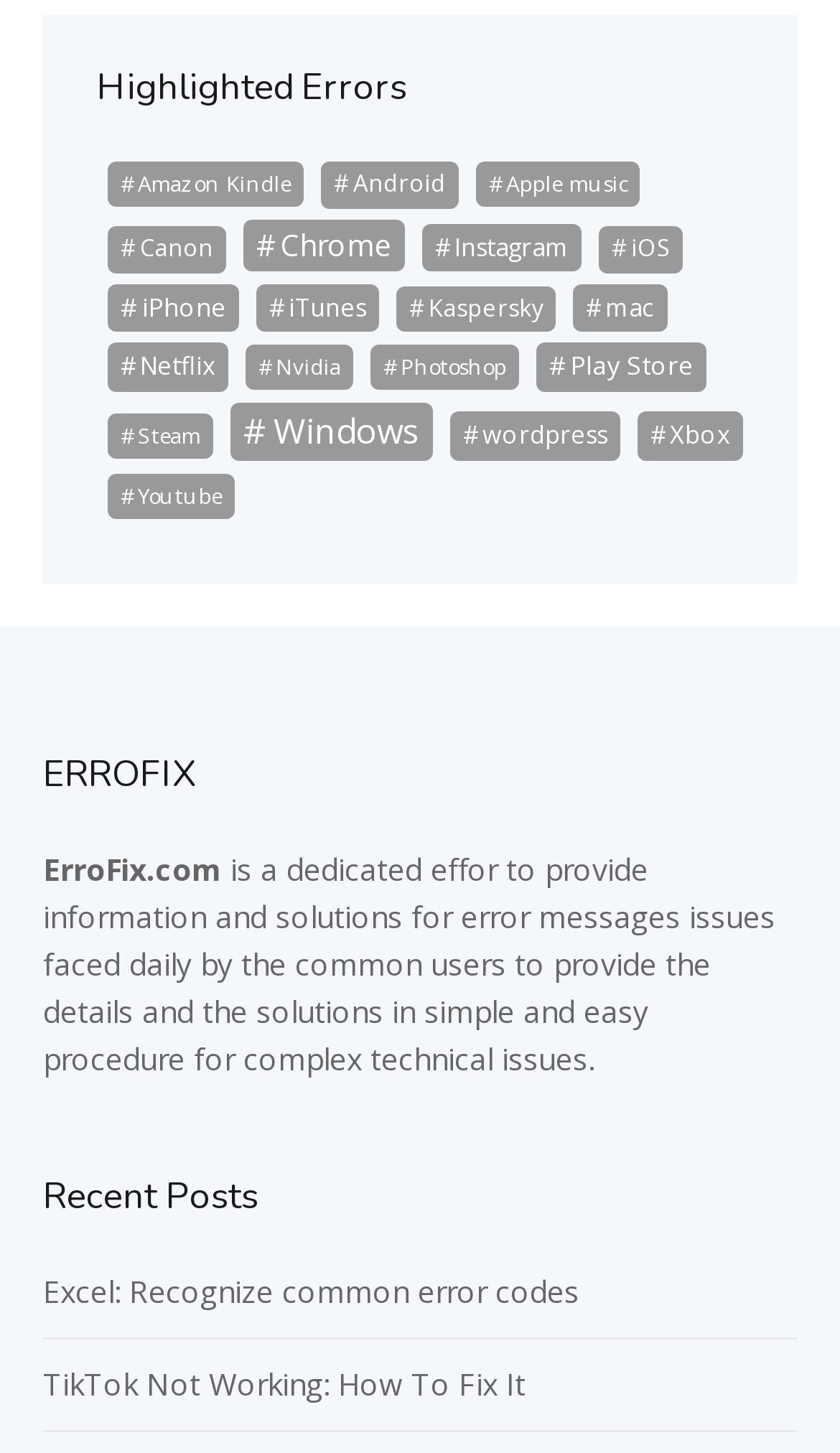Please identify the bounding box coordinates of the element's region that needs to be clicked to fulfill the following instruction: "Explore Windows error fixes". The bounding box coordinates should consist of four float numbers between 0 and 1, i.e., [left, top, right, bottom].

[0.274, 0.277, 0.515, 0.317]